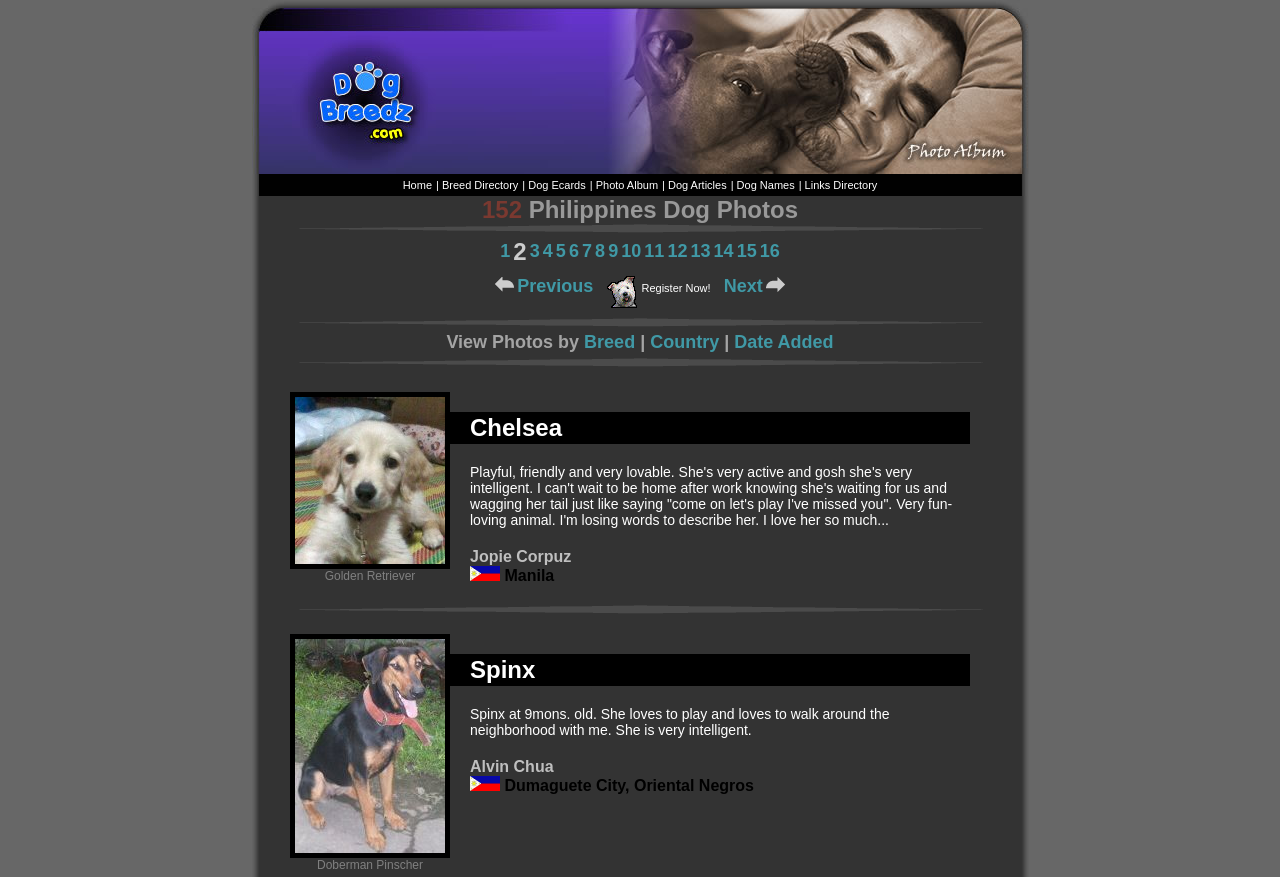Please determine the bounding box coordinates of the element to click in order to execute the following instruction: "Register for Free!". The coordinates should be four float numbers between 0 and 1, specified as [left, top, right, bottom].

[0.501, 0.322, 0.555, 0.335]